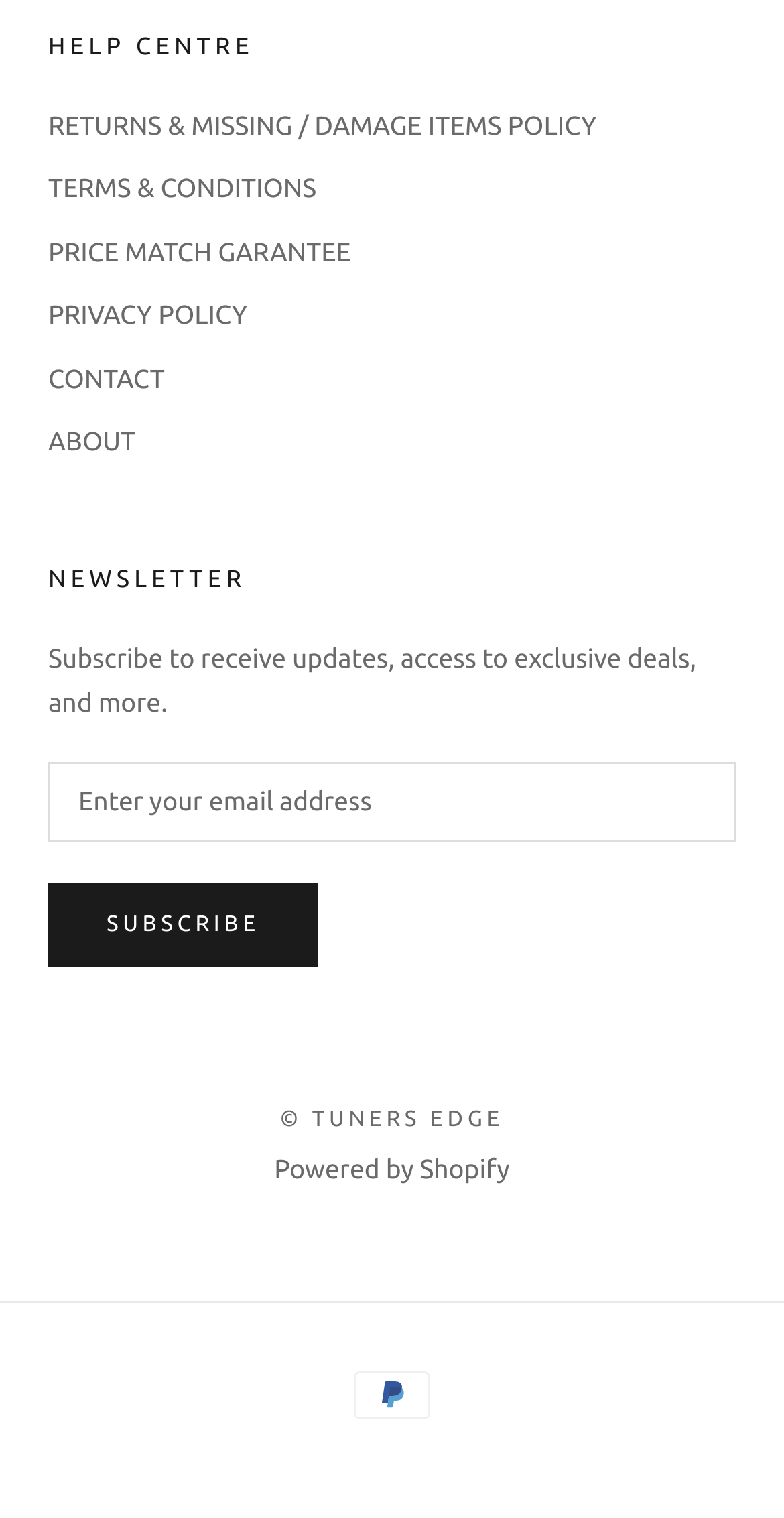Give a short answer to this question using one word or a phrase:
What is the purpose of the 'SUBSCRIBE' button?

To subscribe to newsletter